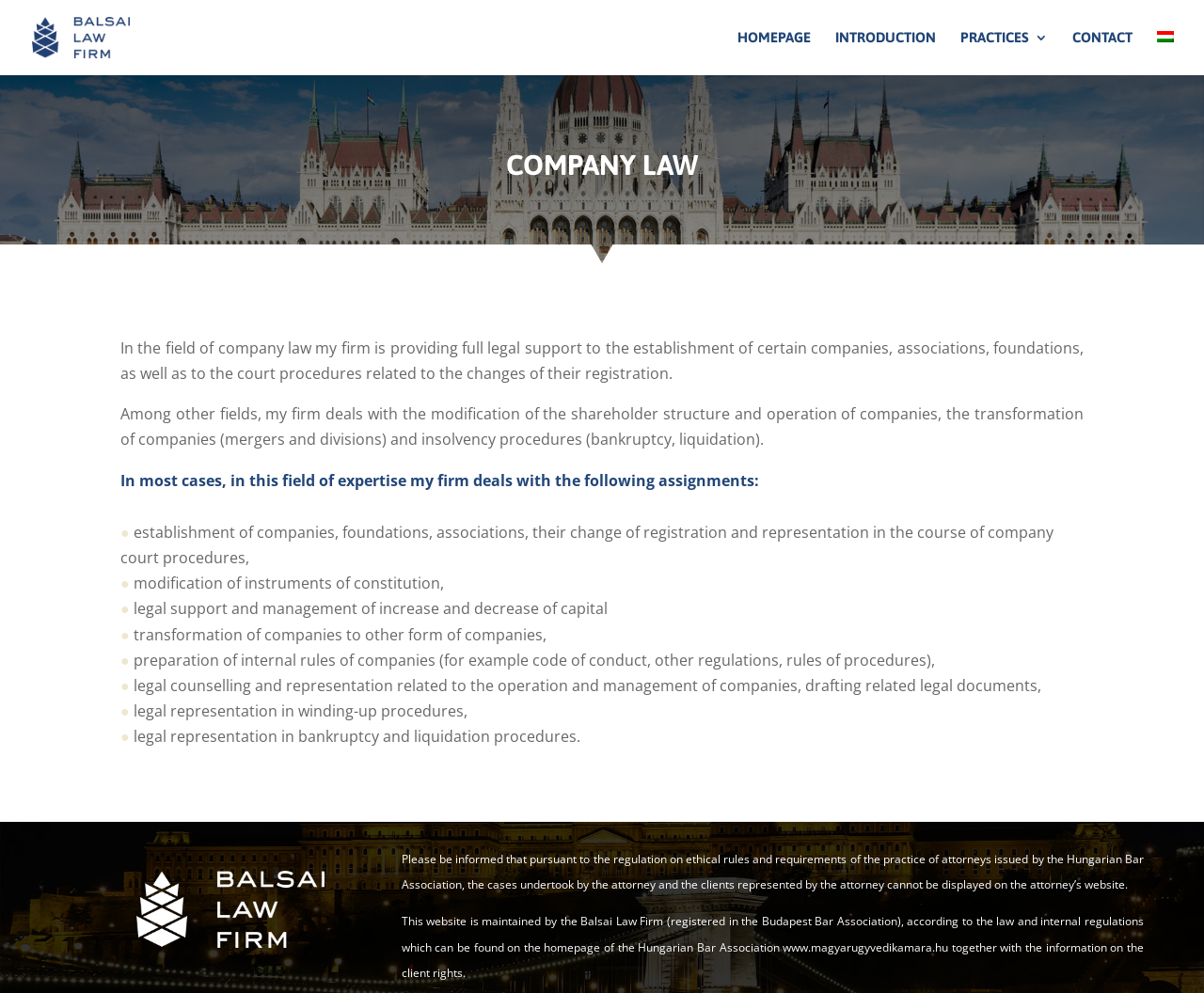What is the language of the webpage?
Using the information from the image, answer the question thoroughly.

The language of the webpage can be determined by looking at the text on the webpage, which is in English. Additionally, there is a link to switch to Hungarian, indicating that the webpage is available in both languages.